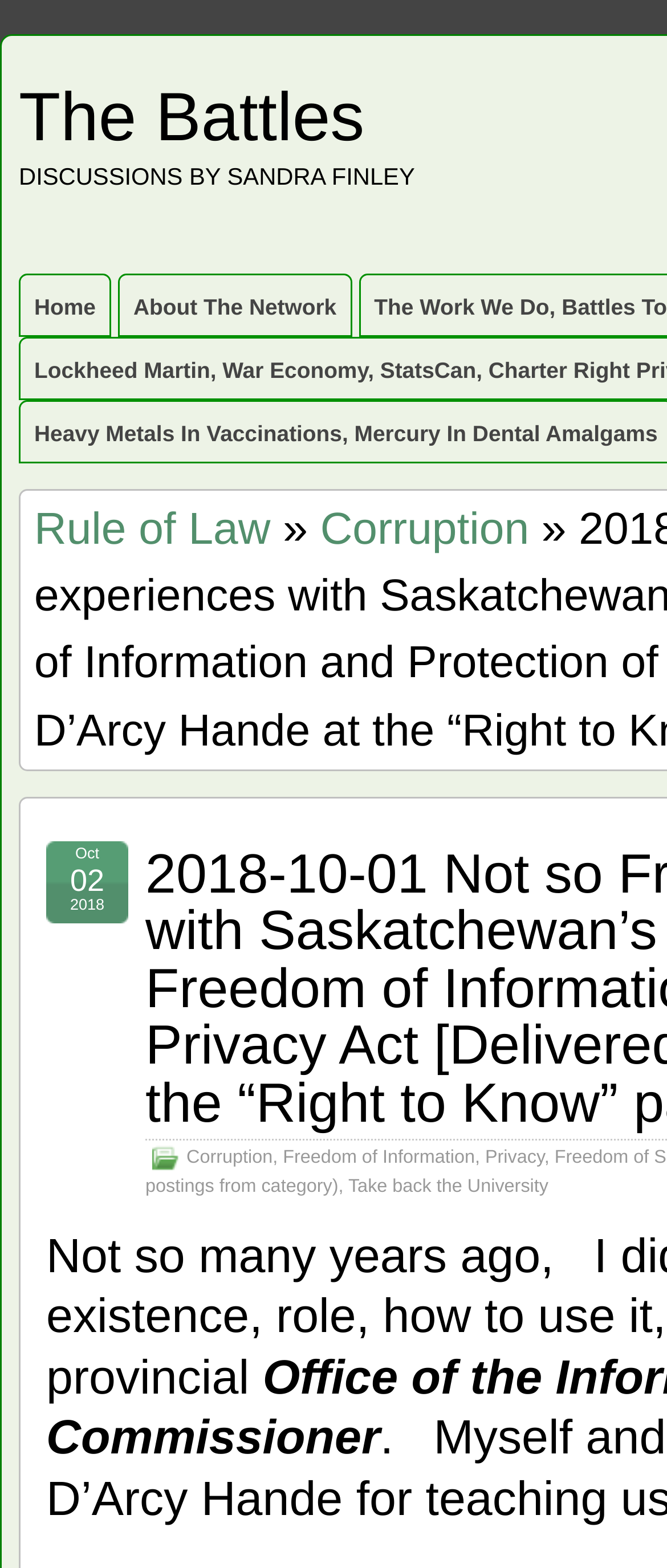Give a detailed overview of the webpage's appearance and contents.

The webpage appears to be a blog post or article page. At the top, there is a title "2018-10-01 Not so Free: My experiences with Saskatchewan’s Local Authority Freedom of Information and Protection of Privacy Act [Delivered by D’Arcy Hande at the “Right to Know” panel, Regina, Sask.]" which is also the main heading of the page. 

Below the title, there is a link to "The Battles" on the top-left corner. Next to it, there is a static text "DISCUSSIONS BY SANDRA FINLEY". 

On the top-right corner, there are several links, including "Home", "About The Network", and "Rule of Law". The "Rule of Law" link is followed by a right arrow symbol and then another link to "Corruption". 

The "Corruption" link has a dropdown menu with several sub-links, including "Corruption", "Freedom of Information, Privacy", and "Take back the University". 

On the right side of the page, there is a date section with the month "Oct", day "02", and year "2018" listed vertically.